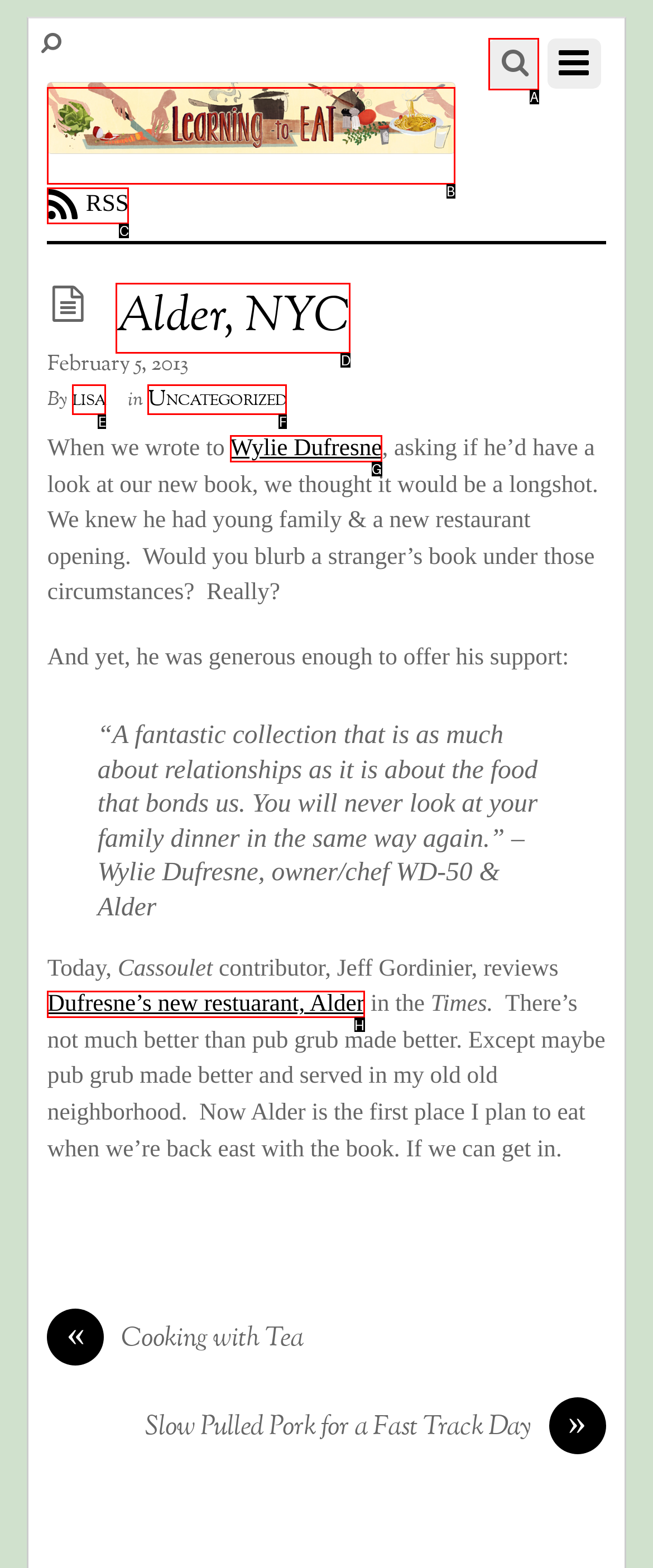From the choices given, find the HTML element that matches this description: Dufresne’s new restuarant, Alder. Answer with the letter of the selected option directly.

H